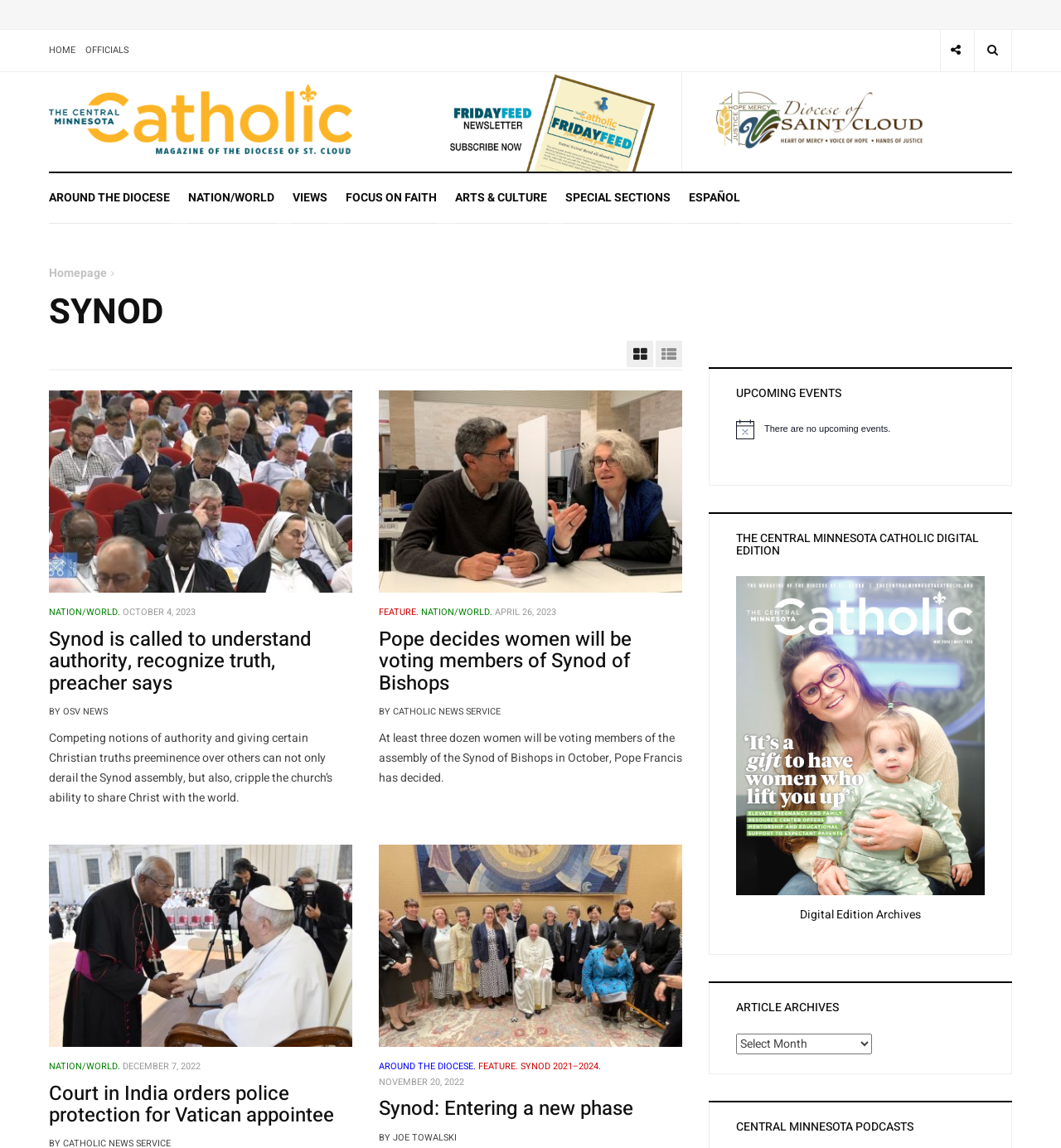Identify the bounding box coordinates for the region to click in order to carry out this instruction: "View the Digital Edition Archives". Provide the coordinates using four float numbers between 0 and 1, formatted as [left, top, right, bottom].

[0.754, 0.789, 0.868, 0.805]